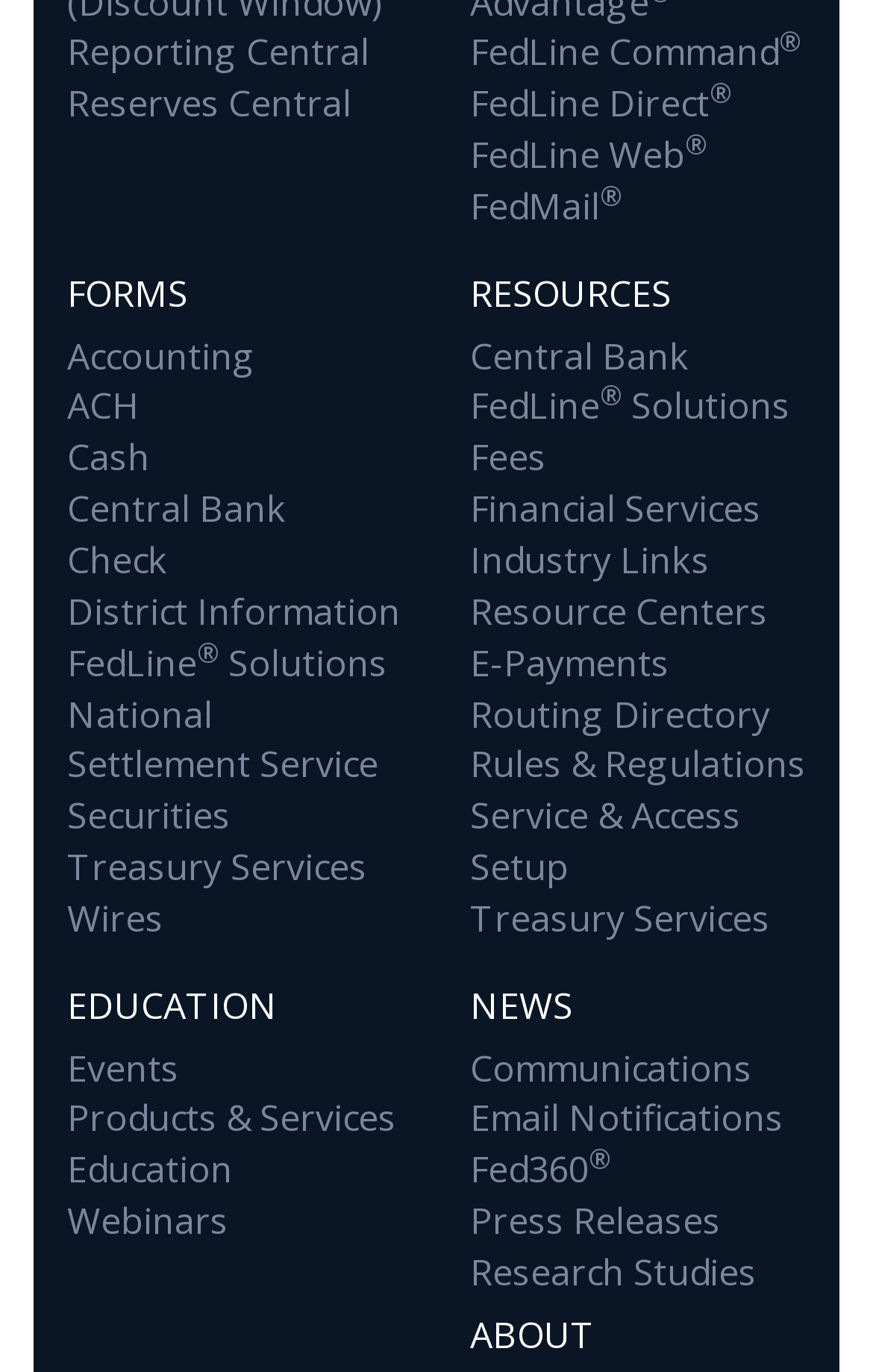Find and indicate the bounding box coordinates of the region you should select to follow the given instruction: "Read Press Releases".

[0.538, 0.872, 0.826, 0.908]